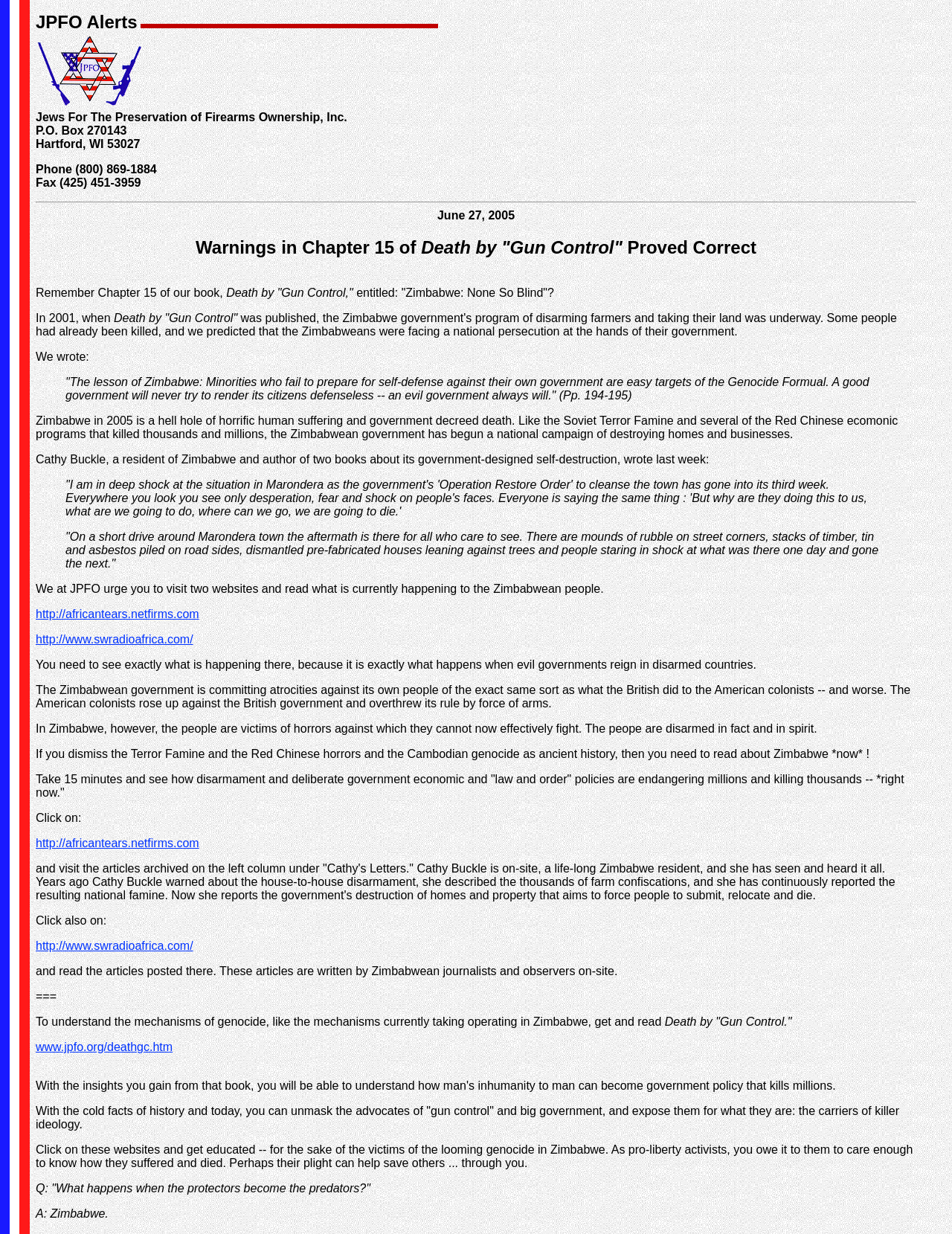Give a one-word or phrase response to the following question: What is the phone number of the organization?

(800) 869-1884